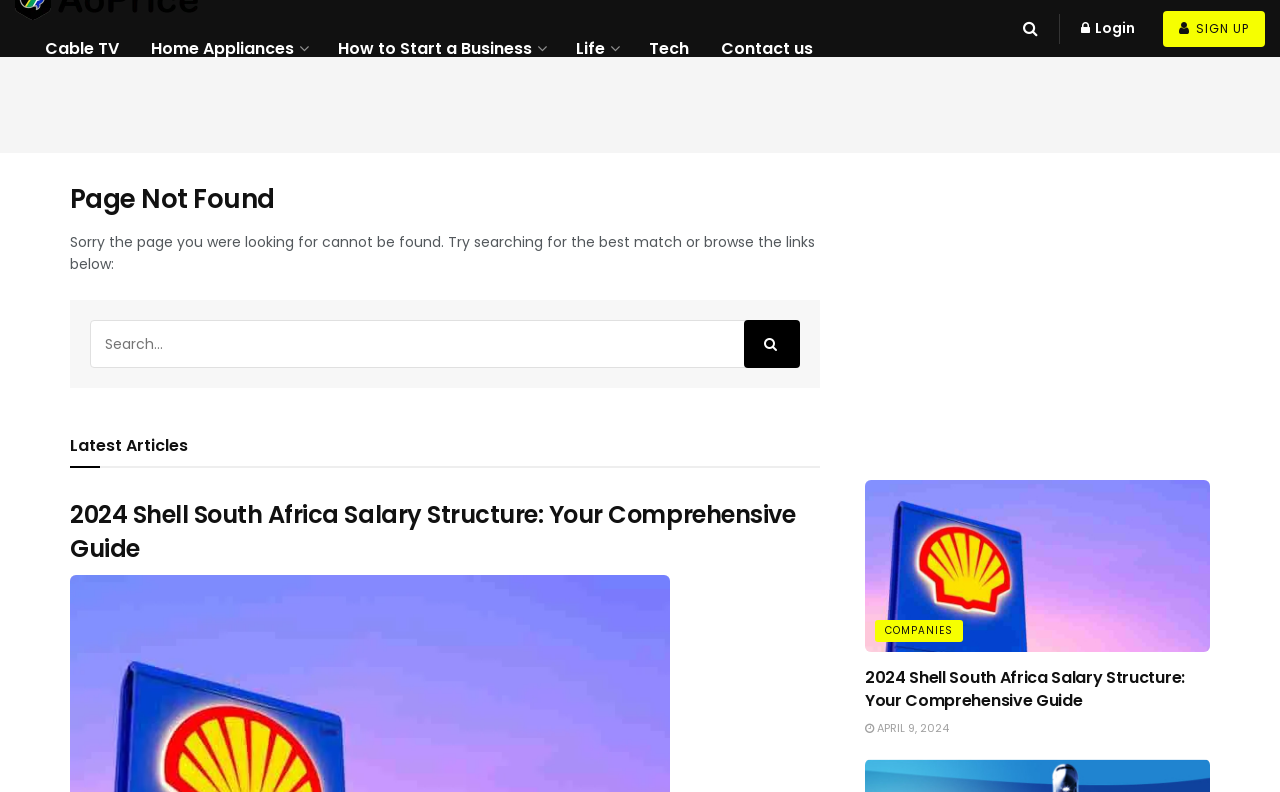Please find the bounding box coordinates of the element that must be clicked to perform the given instruction: "Login". The coordinates should be four float numbers from 0 to 1, i.e., [left, top, right, bottom].

[0.845, 0.0, 0.887, 0.072]